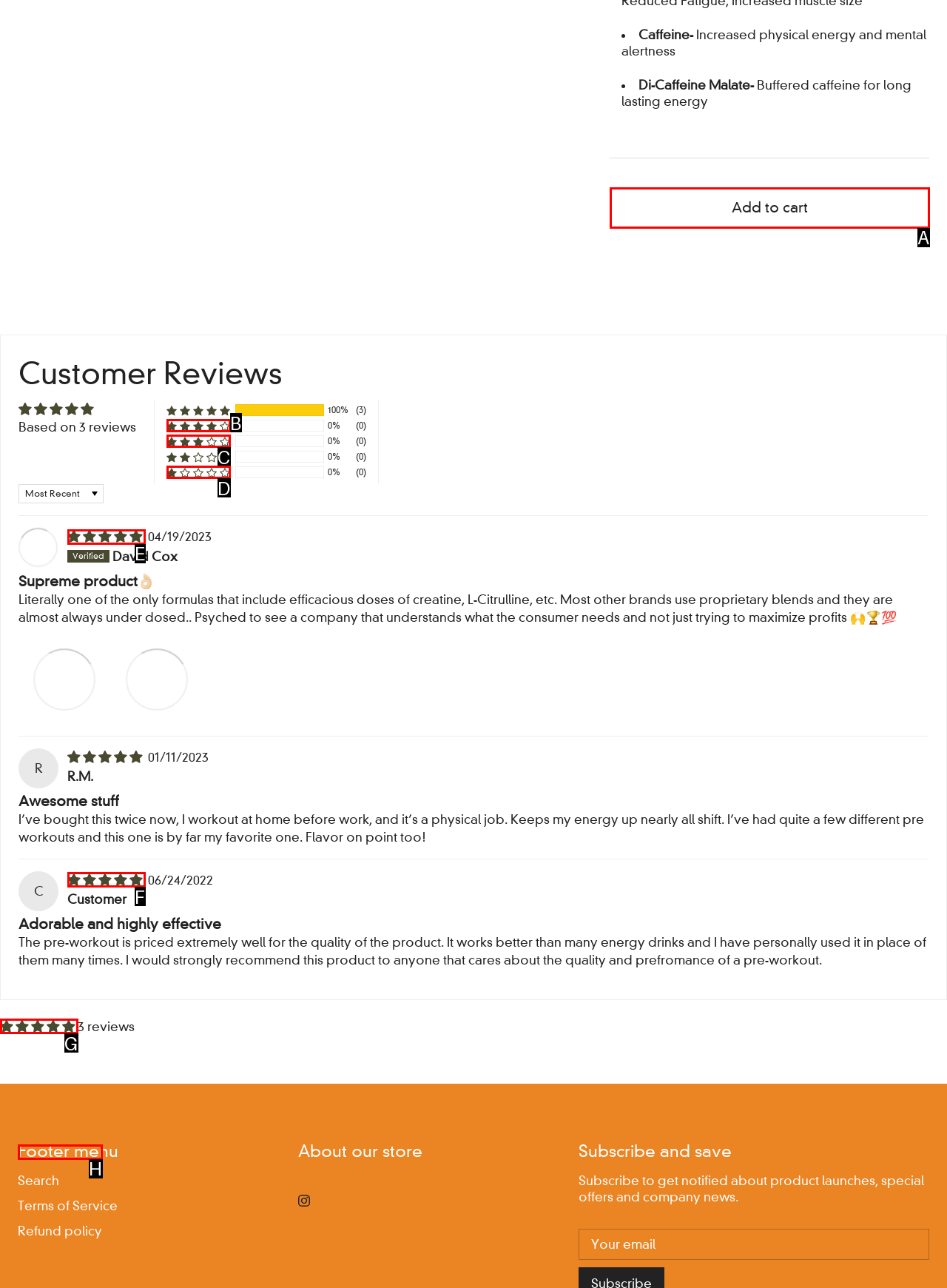Which HTML element fits the description: Add to cart? Respond with the letter of the appropriate option directly.

A